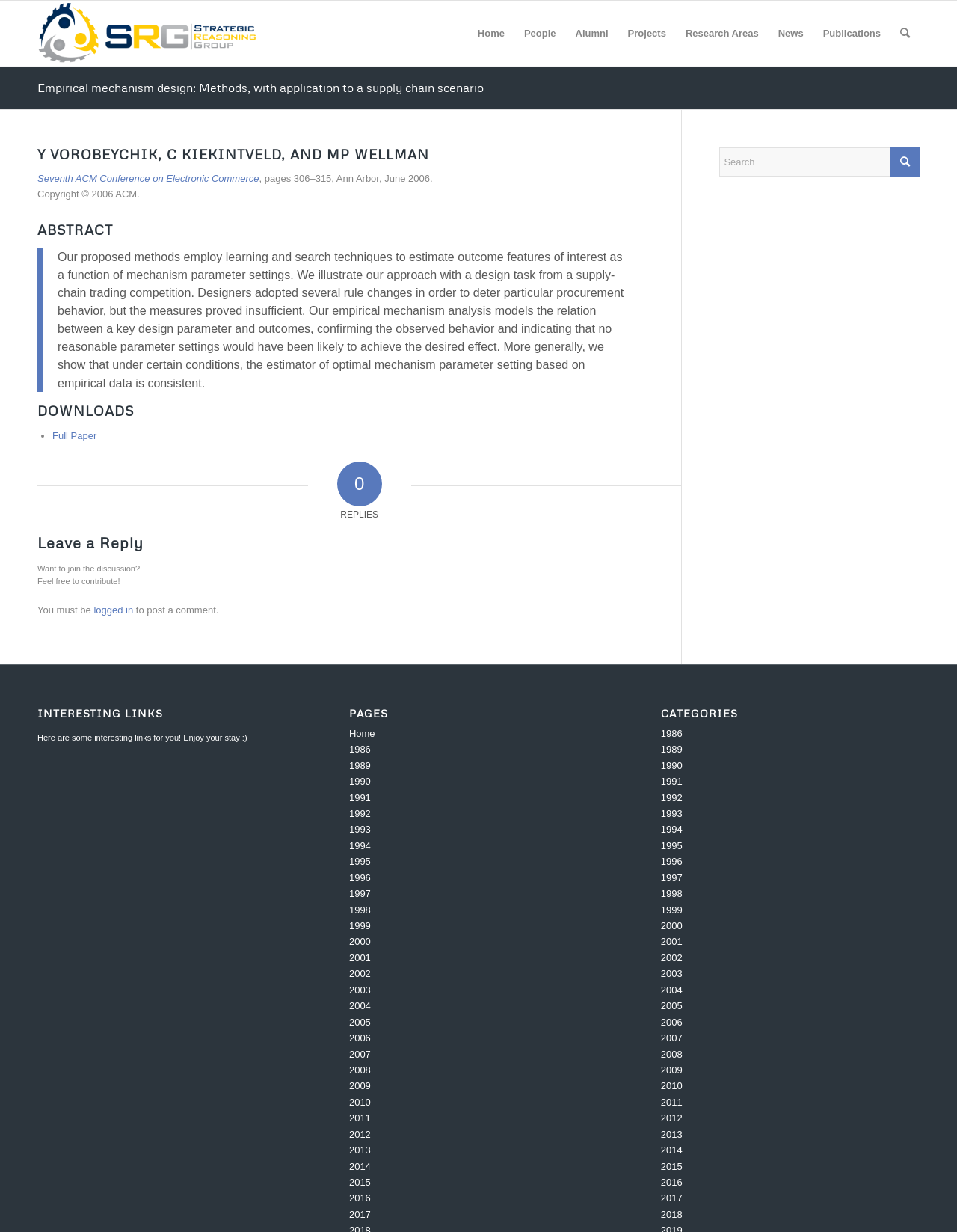Bounding box coordinates must be specified in the format (top-left x, top-left y, bottom-right x, bottom-right y). All values should be floating point numbers between 0 and 1. What are the bounding box coordinates of the UI element described as: logged in

[0.098, 0.491, 0.139, 0.5]